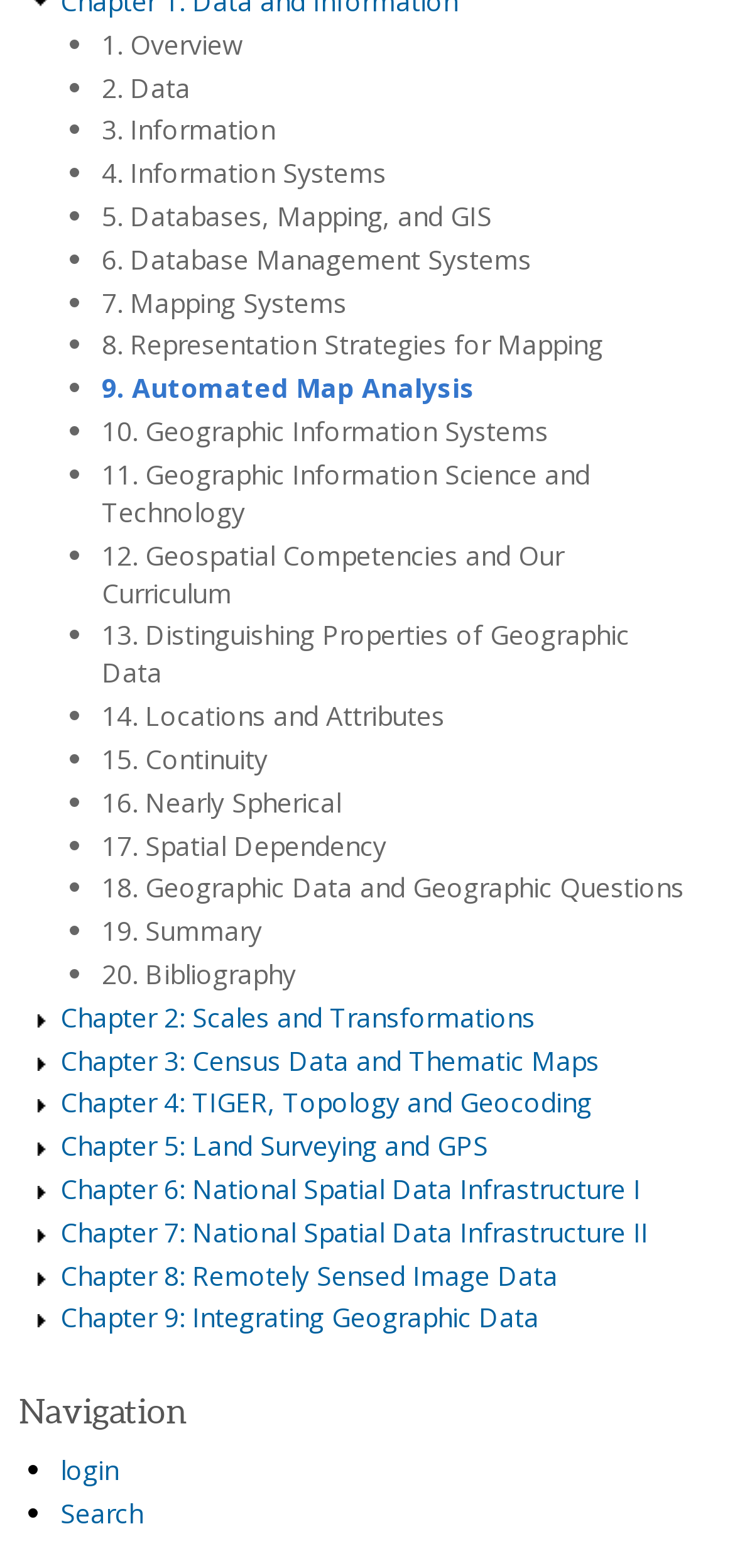Extract the bounding box coordinates for the UI element described as: "3. Information".

[0.138, 0.071, 0.374, 0.094]